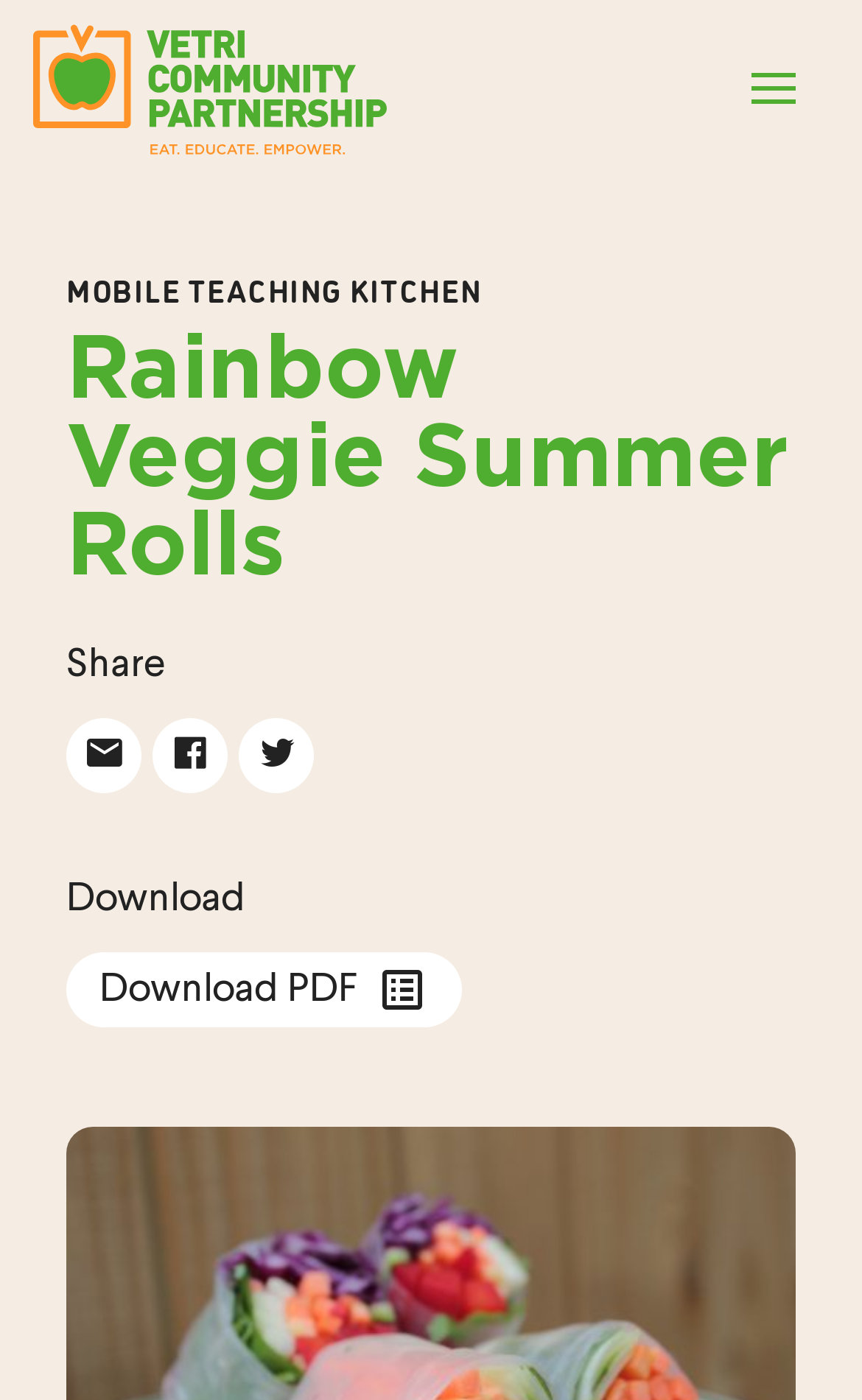What is the name of the recipe?
Please provide a single word or phrase as your answer based on the screenshot.

Rainbow Veggie Summer Rolls